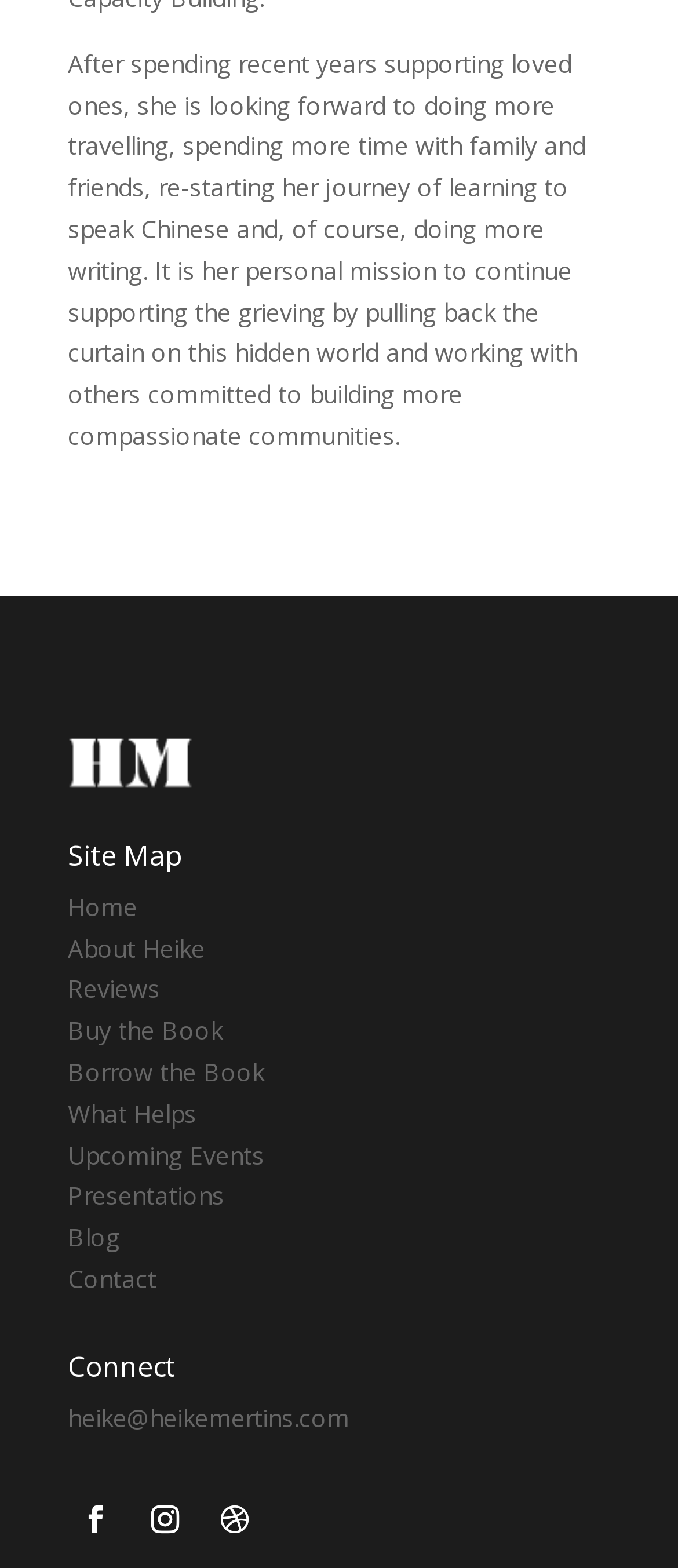Please find the bounding box for the UI component described as follows: "About Heike".

[0.1, 0.594, 0.303, 0.615]